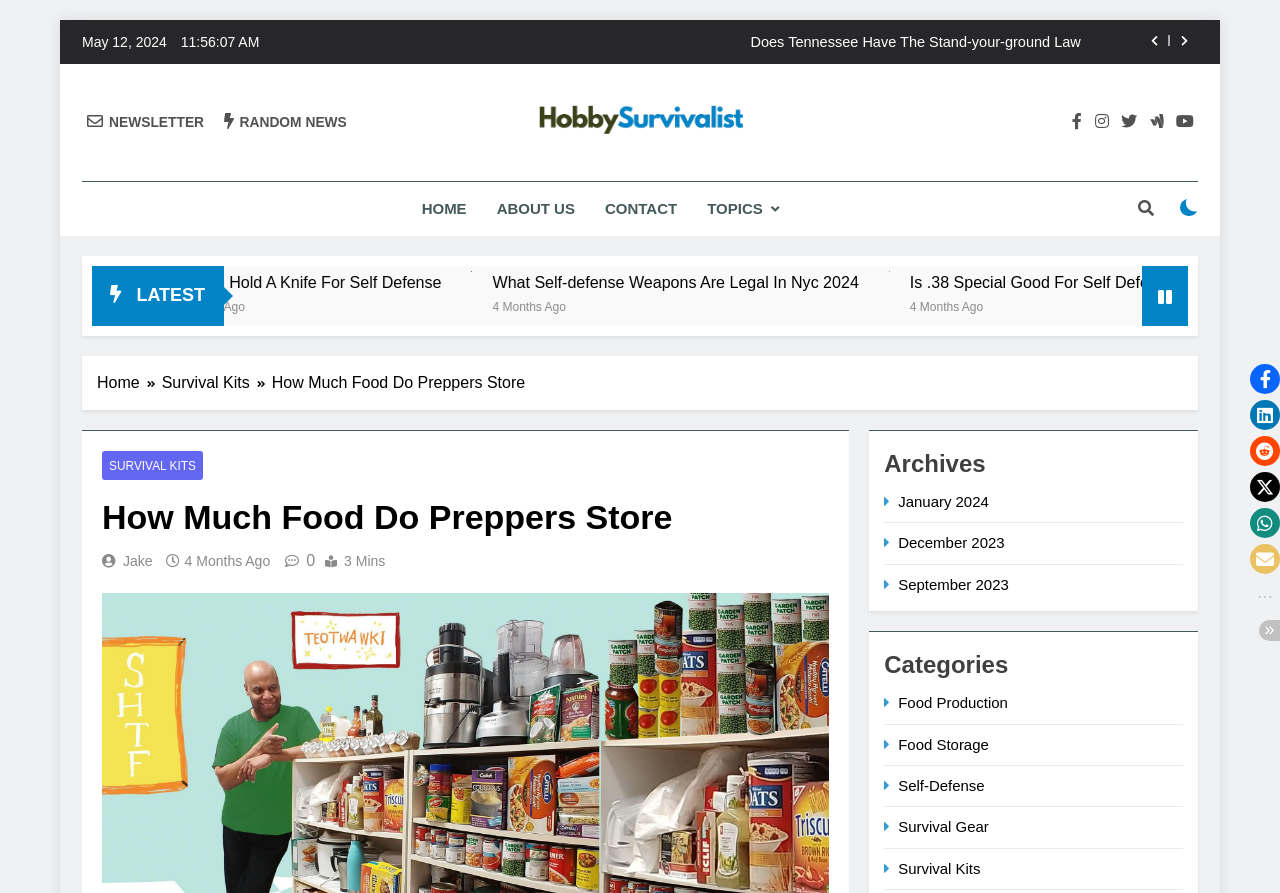Elaborate on the information and visuals displayed on the webpage.

This webpage is about prepping and survival, with a focus on food storage and self-defense. At the top, there is a navigation menu with links to "Home", "About Us", "Contact", and "Topics". Below this, there is a section with a date and time, "May 12, 2024 11:56:10 AM", and a button with a search icon.

The main content of the page is divided into two columns. The left column has a list of articles with headings, images, and links to read more. The articles are about self-defense weapons, food storage, and survival kits. Each article has a heading, a brief summary, and a link to read more. There are also timestamps indicating when the articles were published, such as "4 Months Ago".

The right column has a section with links to "LATEST" news, and below this, there are links to categories such as "Food Production", "Food Storage", "Self-Defense", "Survival Gear", and "Survival Kits". There is also a section with links to archives, organized by month and year.

At the bottom of the page, there are social media sharing buttons, allowing users to share the content on Facebook, LinkedIn, Reddit, Twitter, WhatsApp, and via email.

In the middle of the page, there is a main article with a heading "How Much Food Do Preppers Store" and a brief summary. The article has a link to read more, and below this, there are links to related categories and archives.